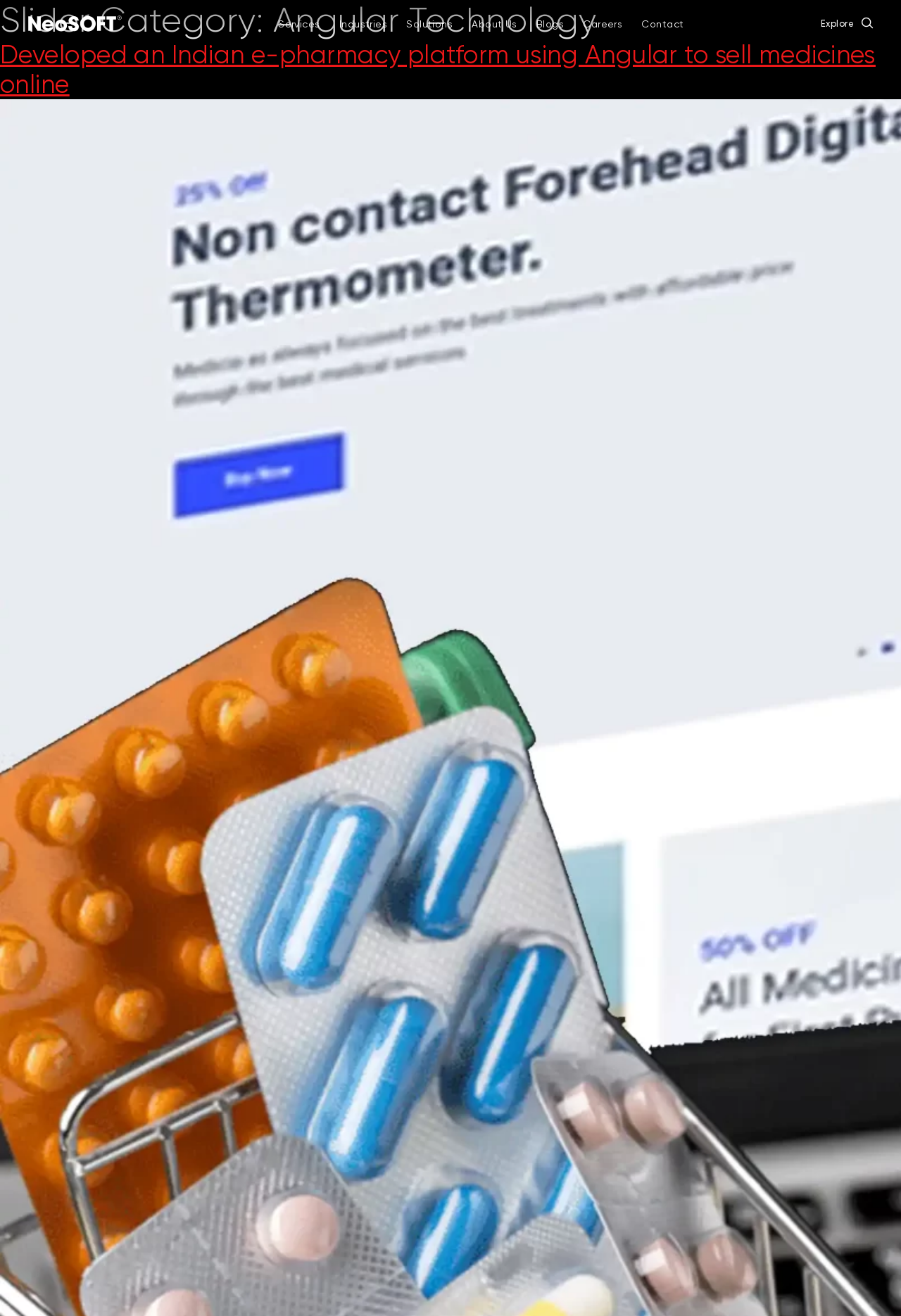Identify the bounding box coordinates of the section to be clicked to complete the task described by the following instruction: "View Careers". The coordinates should be four float numbers between 0 and 1, formatted as [left, top, right, bottom].

[0.64, 0.002, 0.698, 0.033]